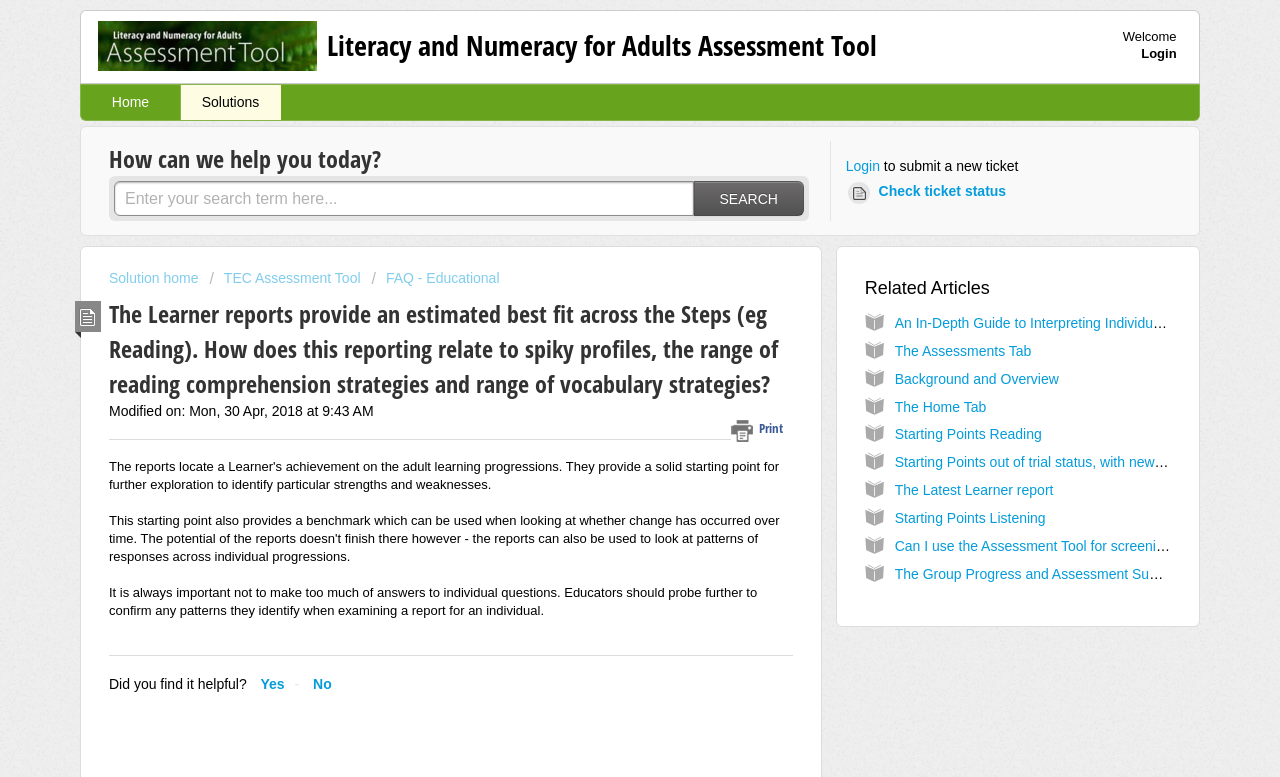Can you locate the main headline on this webpage and provide its text content?

Literacy and Numeracy for Adults Assessment Tool